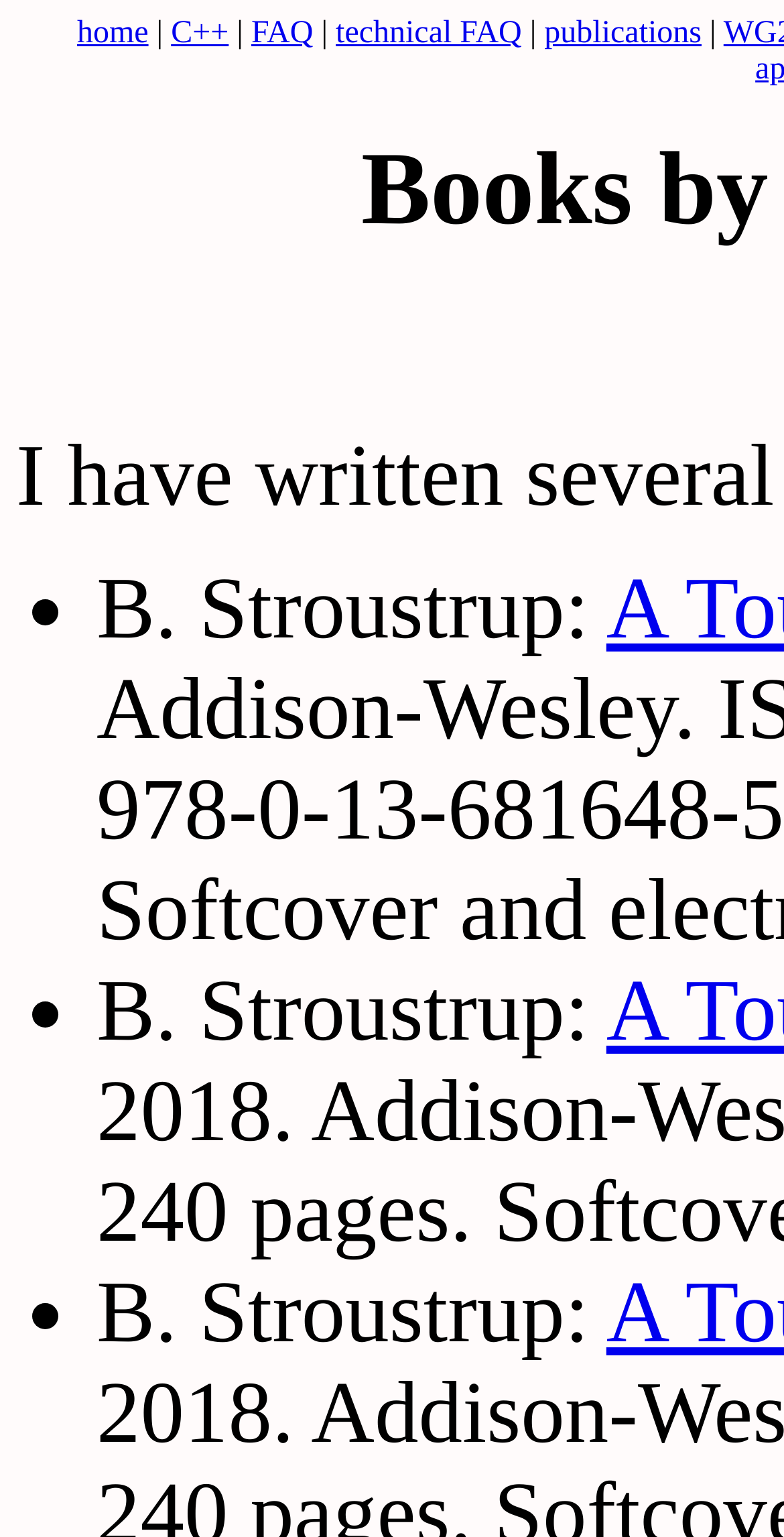What is the first link on the top?
Using the image provided, answer with just one word or phrase.

home